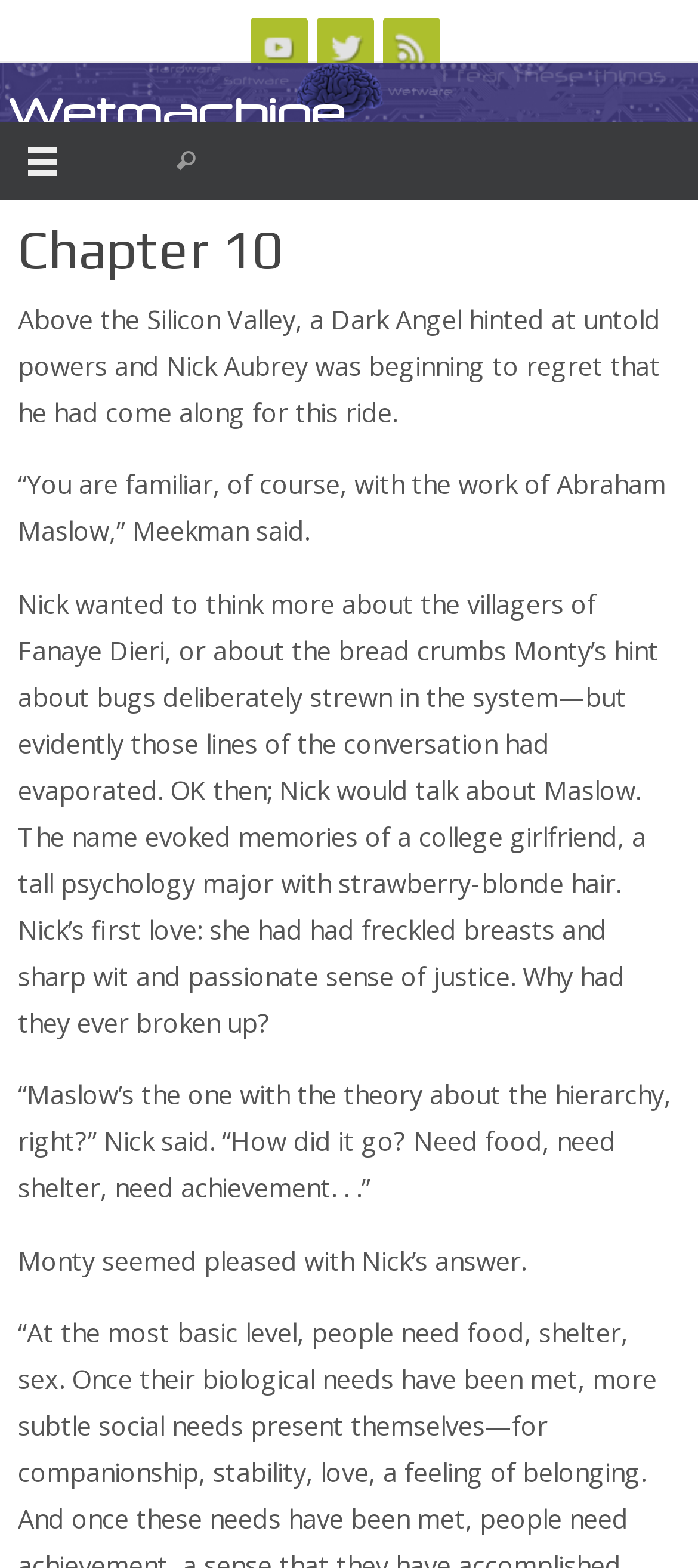Please find the bounding box coordinates of the clickable region needed to complete the following instruction: "Click the YouTube link". The bounding box coordinates must consist of four float numbers between 0 and 1, i.e., [left, top, right, bottom].

[0.358, 0.011, 0.44, 0.048]